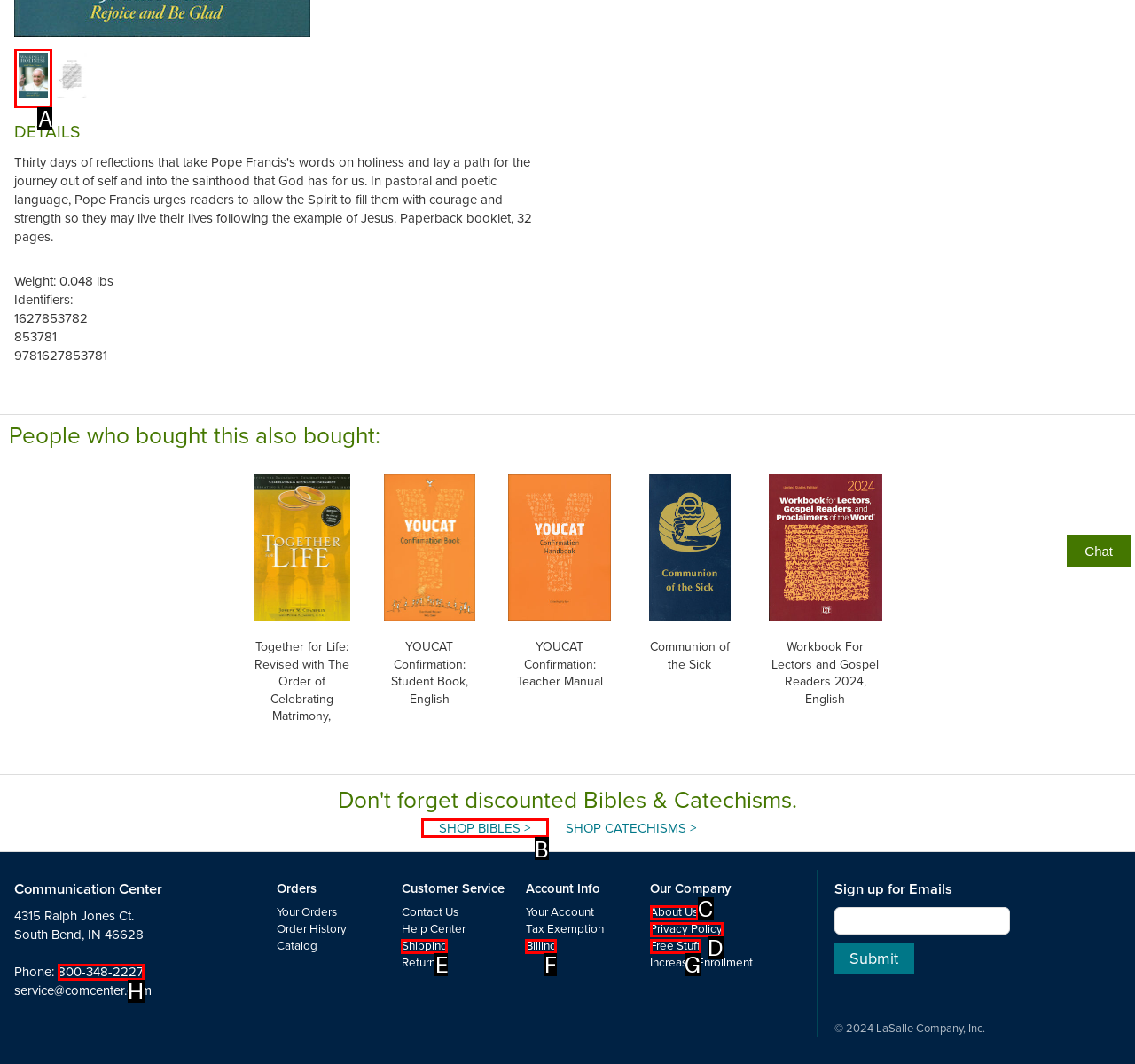Using the provided description: Shop Bibles >, select the most fitting option and return its letter directly from the choices.

B